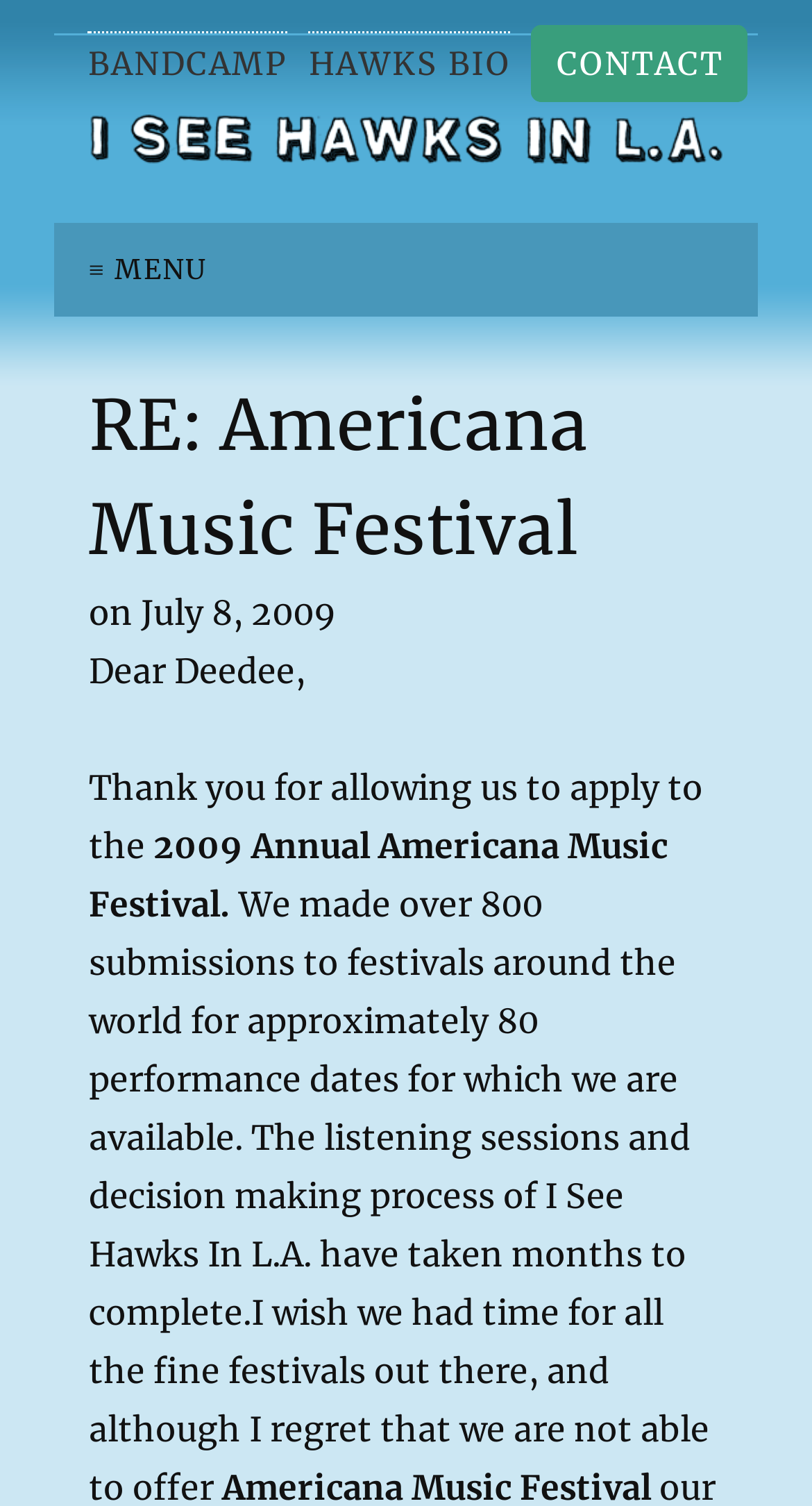What is the name of the band?
Please ensure your answer is as detailed and informative as possible.

The name of the band can be found in the image element on the webpage, which has a bounding box with coordinates [0.109, 0.076, 0.891, 0.11]. The OCR text of this image element is 'I See Hawks in L.A.'.